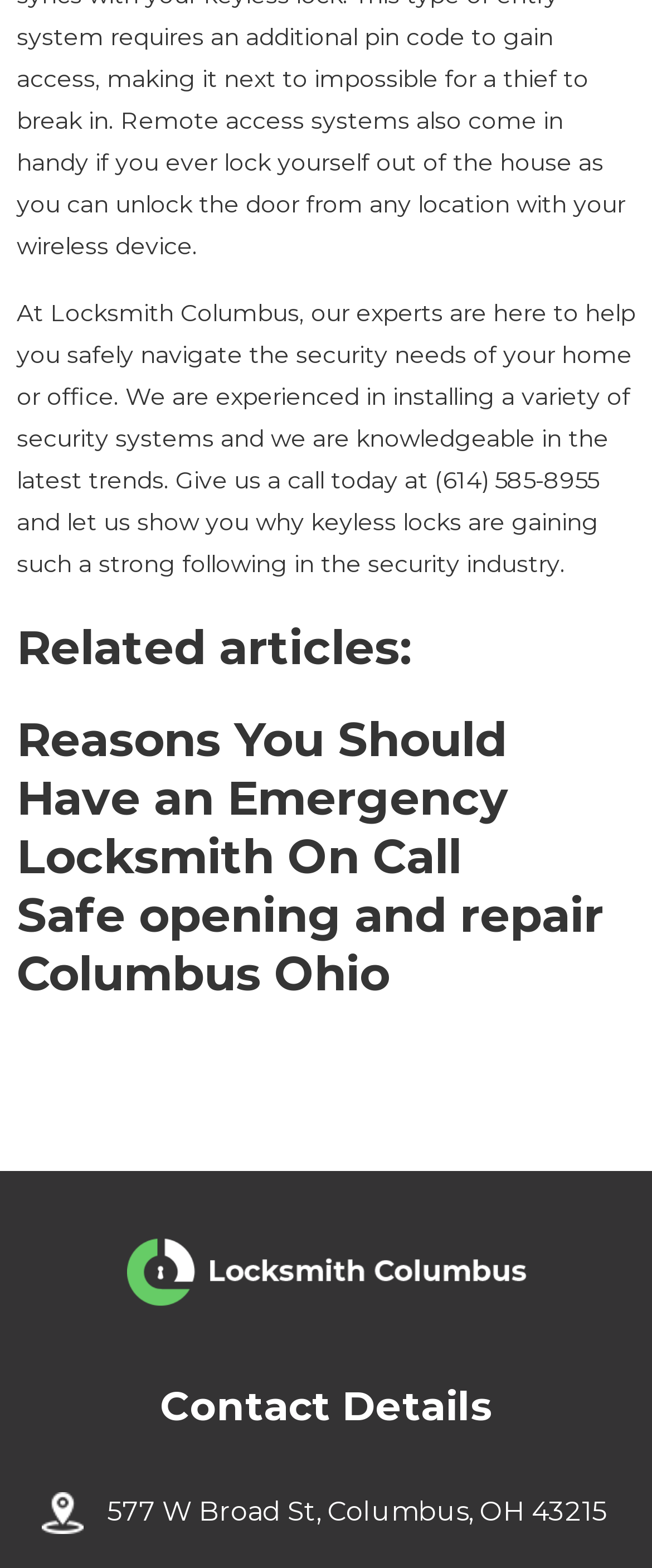What are the operating hours?
Can you provide a detailed and comprehensive answer to the question?

I found the operating hours by looking at the StaticText element with the OCR text 'Mon-Sun 8:00 – 23:30' which is located below the contact details.